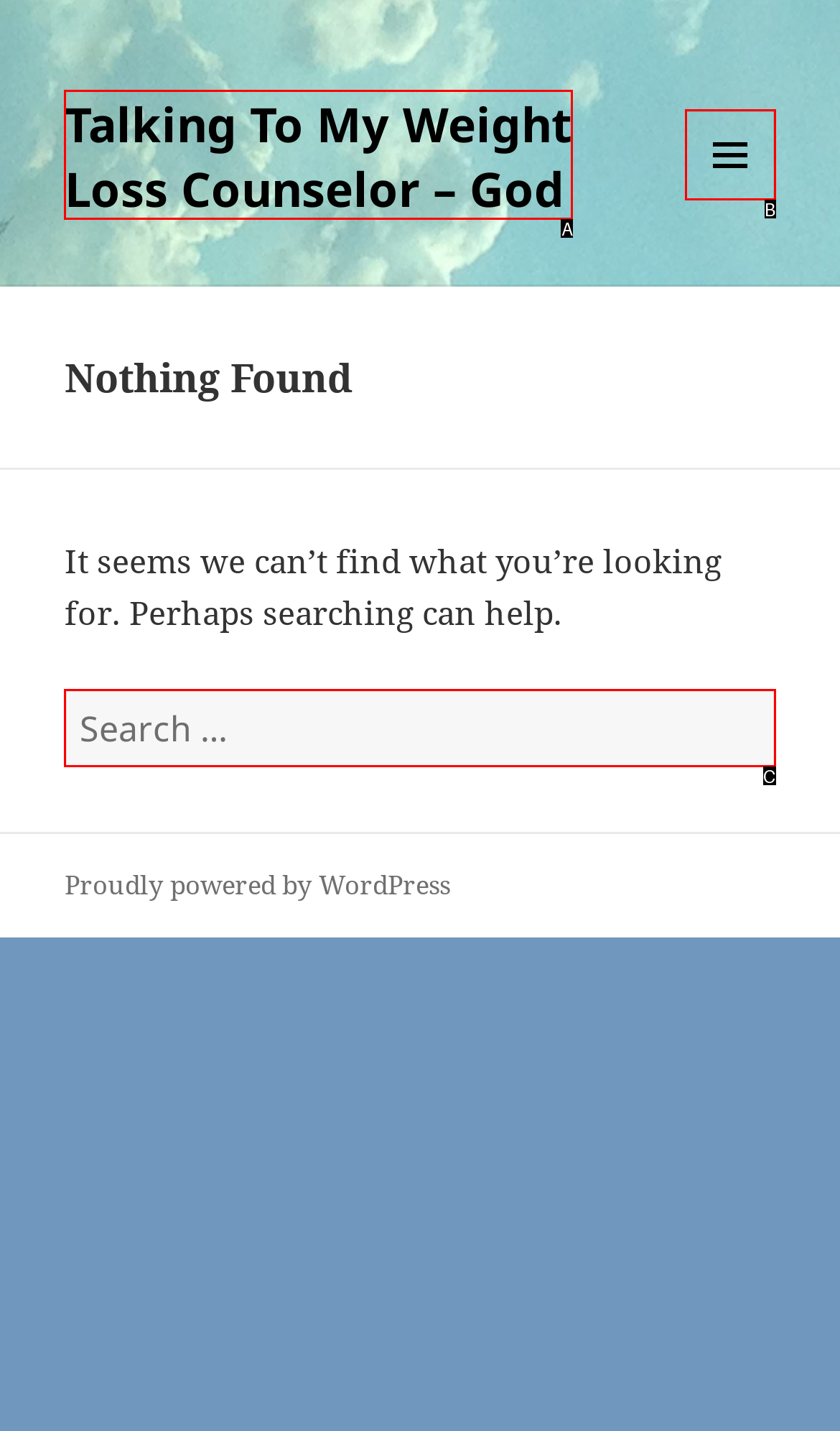Select the HTML element that fits the following description: Menu and widgets
Provide the letter of the matching option.

B